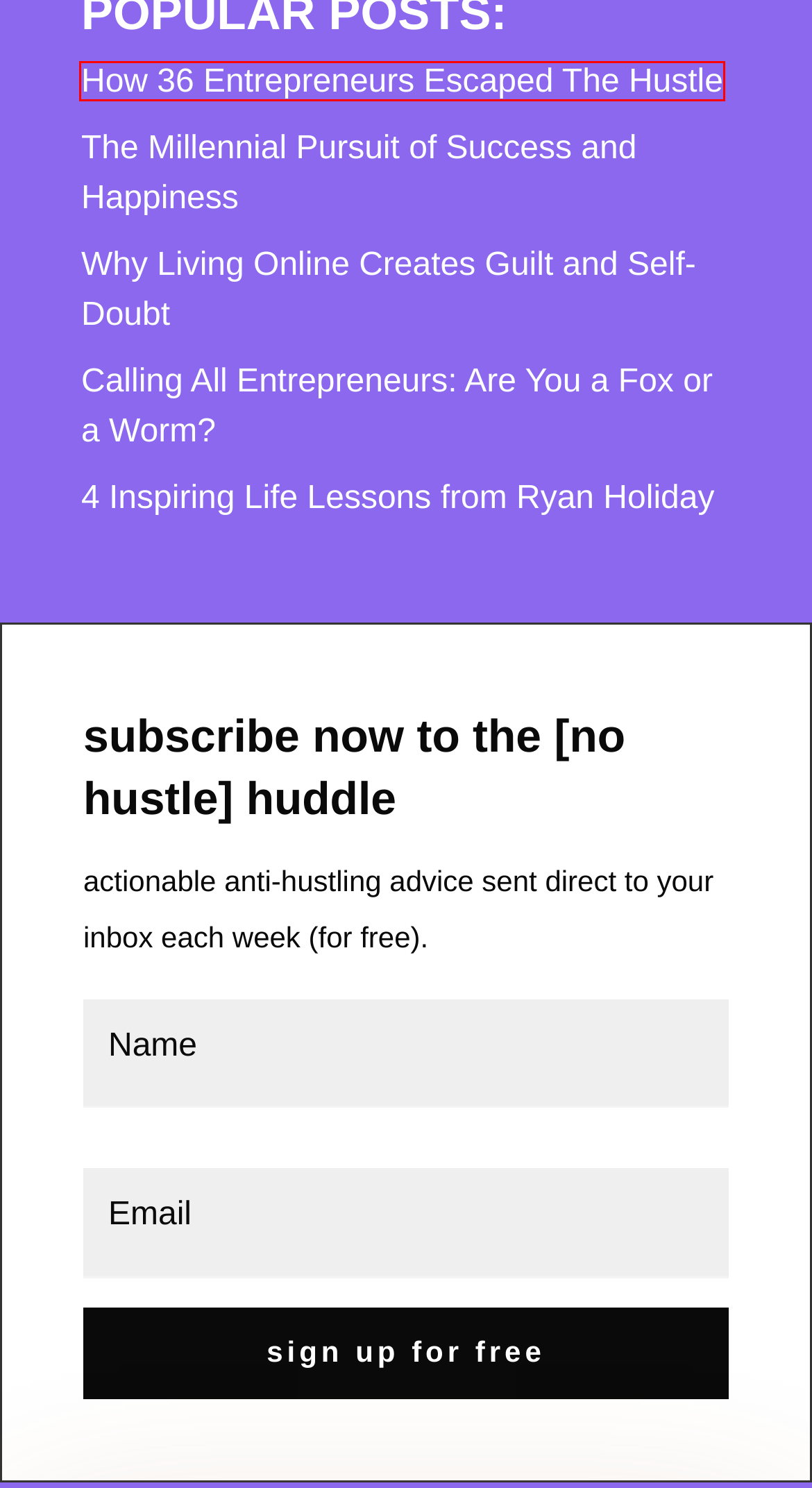Look at the screenshot of a webpage where a red bounding box surrounds a UI element. Your task is to select the best-matching webpage description for the new webpage after you click the element within the bounding box. The available options are:
A. hi, i'm turndog
B. 4 Inspiring Life Lessons from Ryan Holiday
C. [no hustle] escape the hustle
D. The Anti Hustle: How 36 Entrepreneurs Escaped The Hustle
E. Turndog's Story
F. Calling All Entrepreneurs: Are You a Fox or a Worm?
G. Work Life Balance: The Millennial Pursuit of Success and Happiness
H. connect with turndog

D